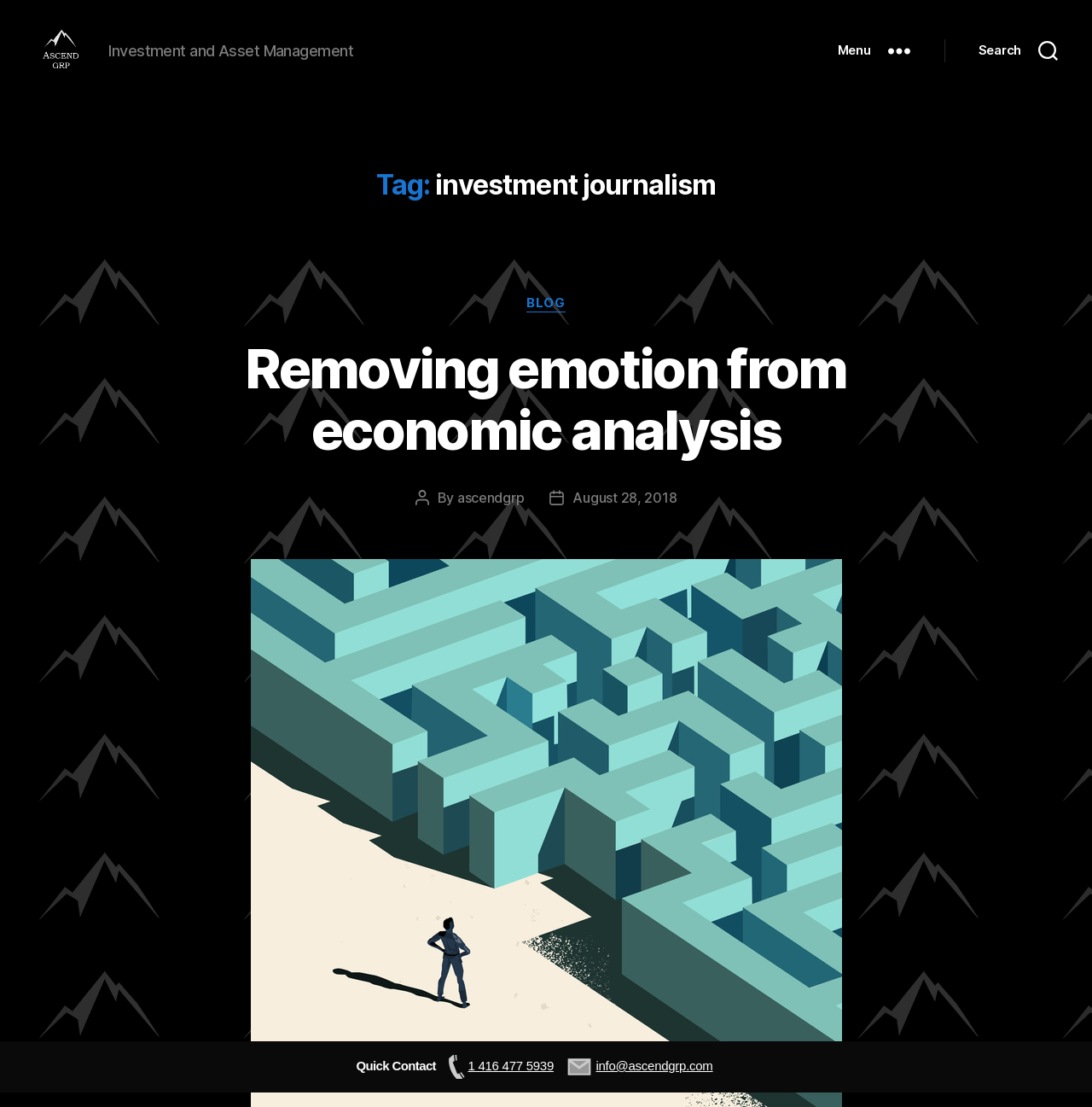What is the name of the company?
Please craft a detailed and exhaustive response to the question.

The company name can be found in the top-left corner of the webpage, where the logo is located, and it is also written as 'ASCEND GROUP (AGRP)' in plain text next to the logo.